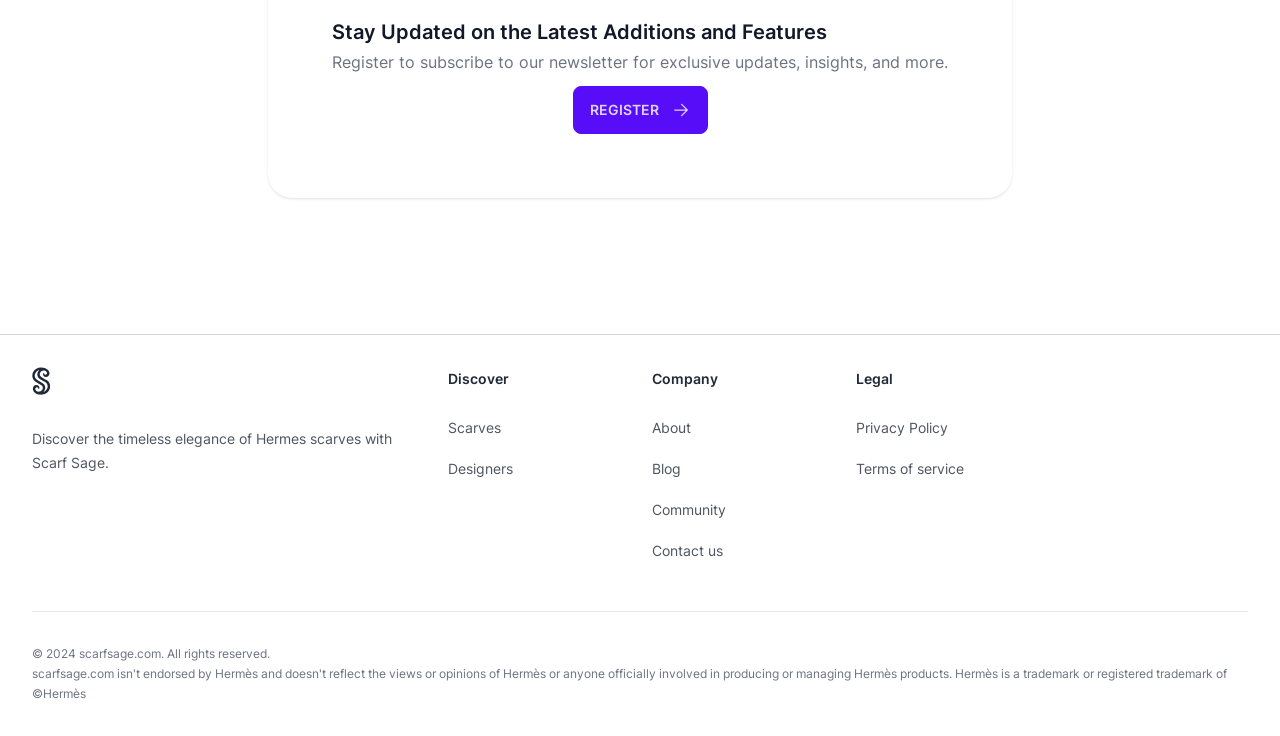Identify the bounding box of the UI element that matches this description: "Scarves".

[0.35, 0.57, 0.391, 0.593]